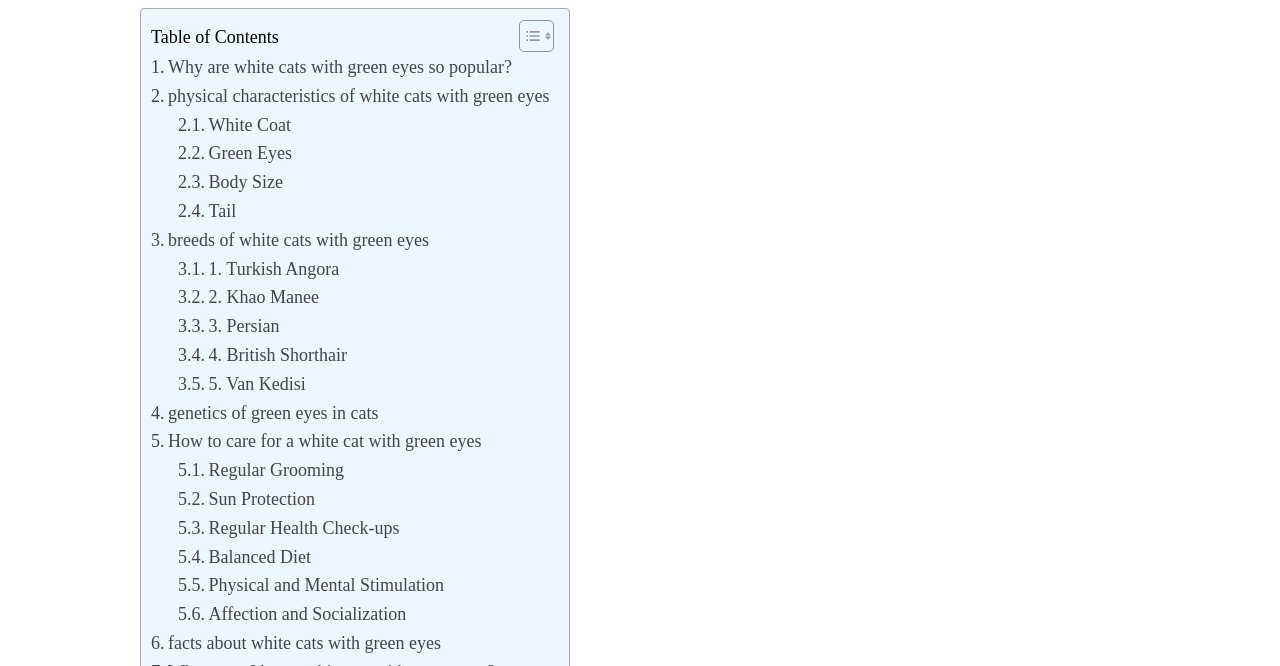How many breeds of white cats with green eyes are mentioned?
Give a detailed and exhaustive answer to the question.

The webpage lists five breeds of white cats with green eyes, which are Turkish Angora, Khao Manee, Persian, British Shorthair, and Van Kedisi, as indicated by the links on the page.